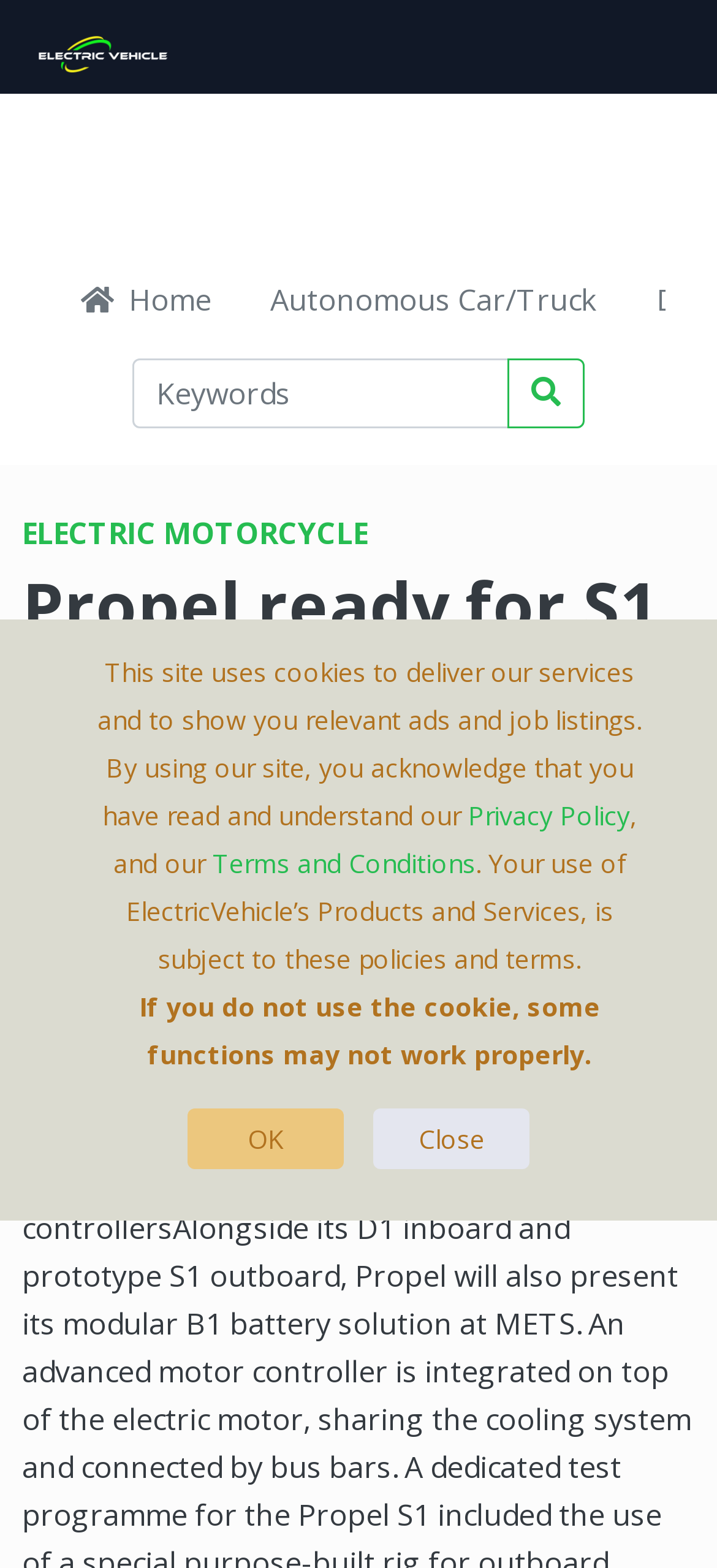Extract the primary headline from the webpage and present its text.

Propel ready for S1 electric outboard motor production and sales